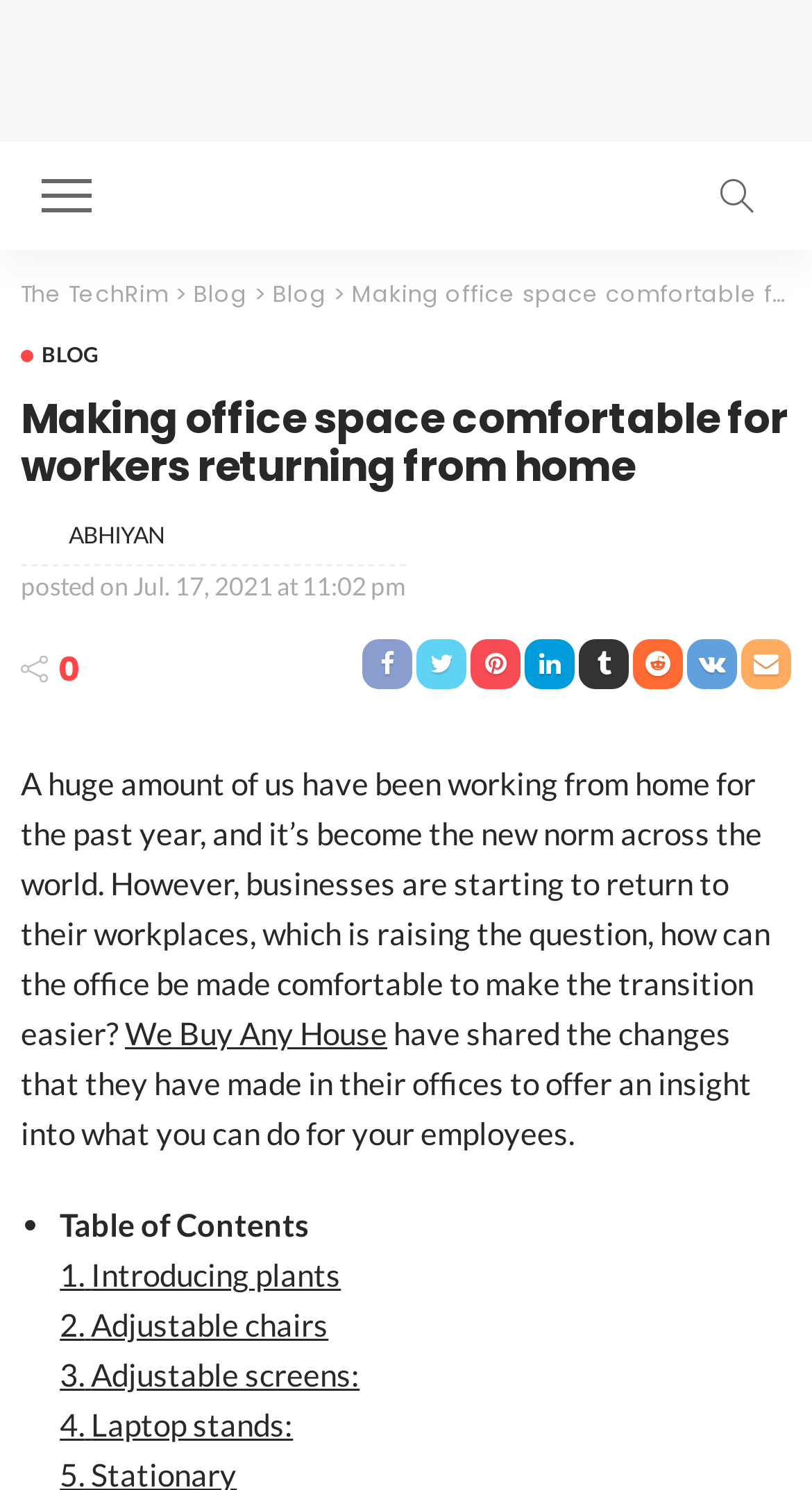Can you find and provide the title of the webpage?

Making office space comfortable for workers returning from home